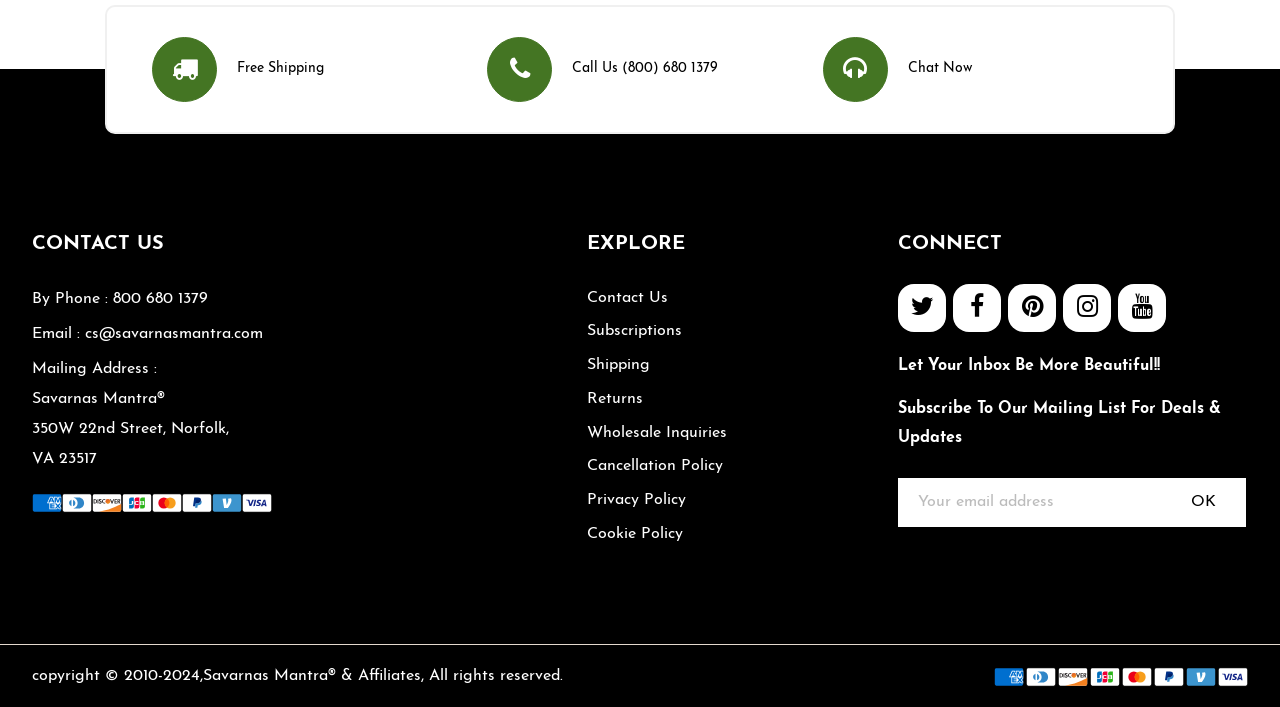Can you find the bounding box coordinates of the area I should click to execute the following instruction: "Call us at (800) 680 1379"?

[0.447, 0.086, 0.561, 0.107]